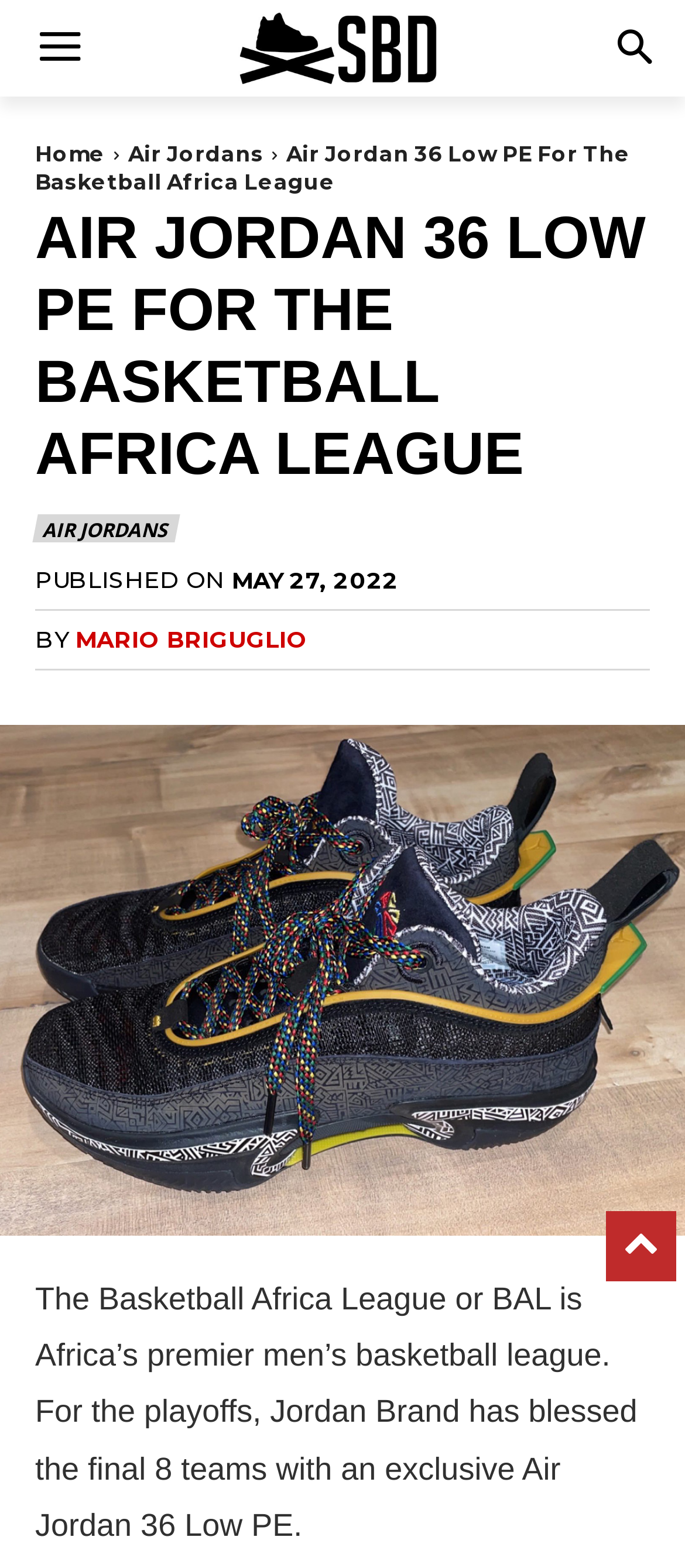Examine the screenshot and answer the question in as much detail as possible: What is the name of the basketball league?

I found the answer by looking at the text 'The Basketball Africa League or BAL is Africa’s premier men’s basketball league.' which is located at the bottom of the webpage, indicating that the webpage is talking about the Basketball Africa League.